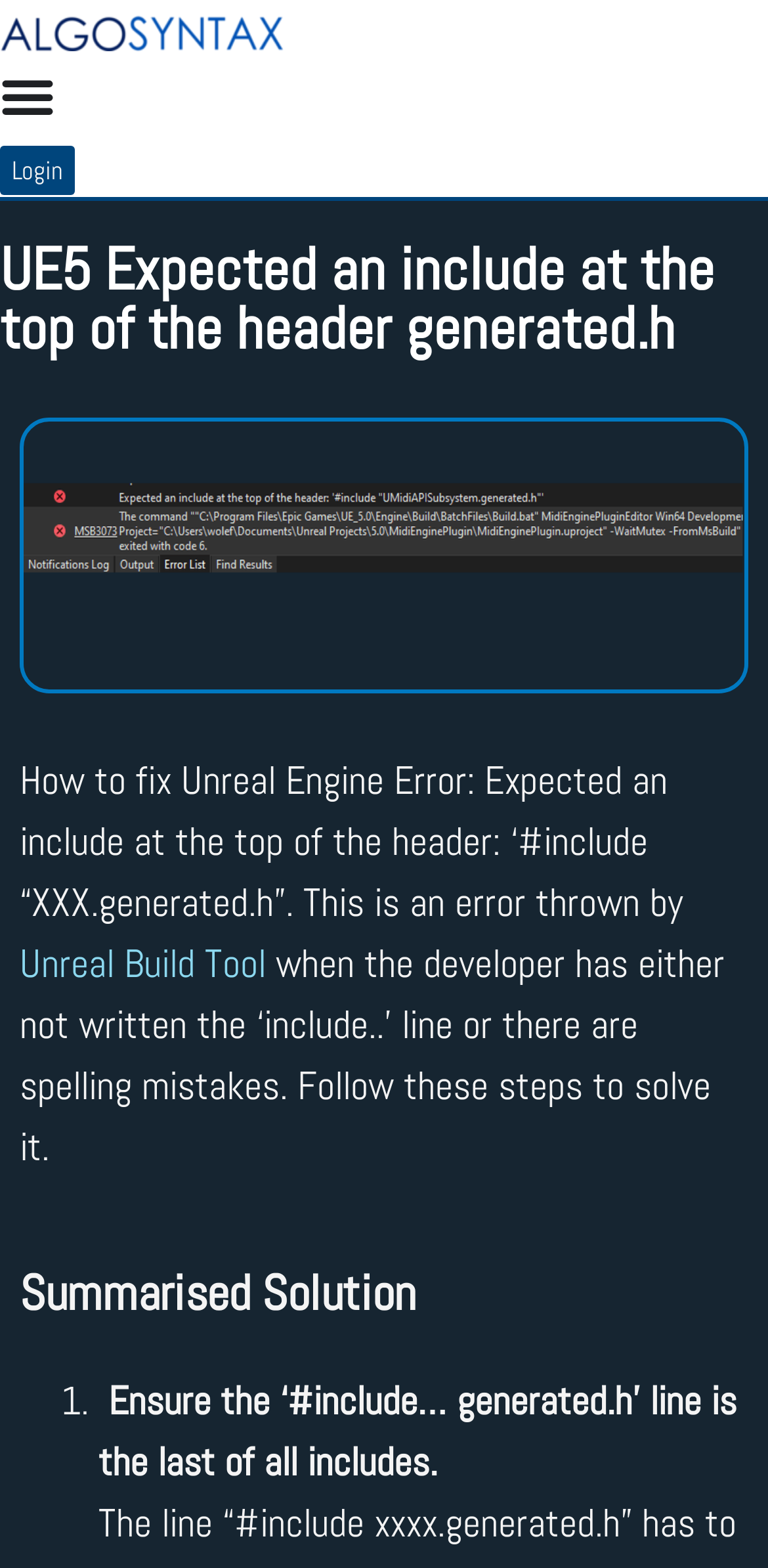Utilize the details in the image to thoroughly answer the following question: What is the purpose of the webpage?

Based on the webpage content, the purpose of the webpage is to provide a solution to fix the Unreal Engine error 'Expected an include at the top of the header: '#include “XXX.generated.h”', which is thrown by Unreal Build Tool.